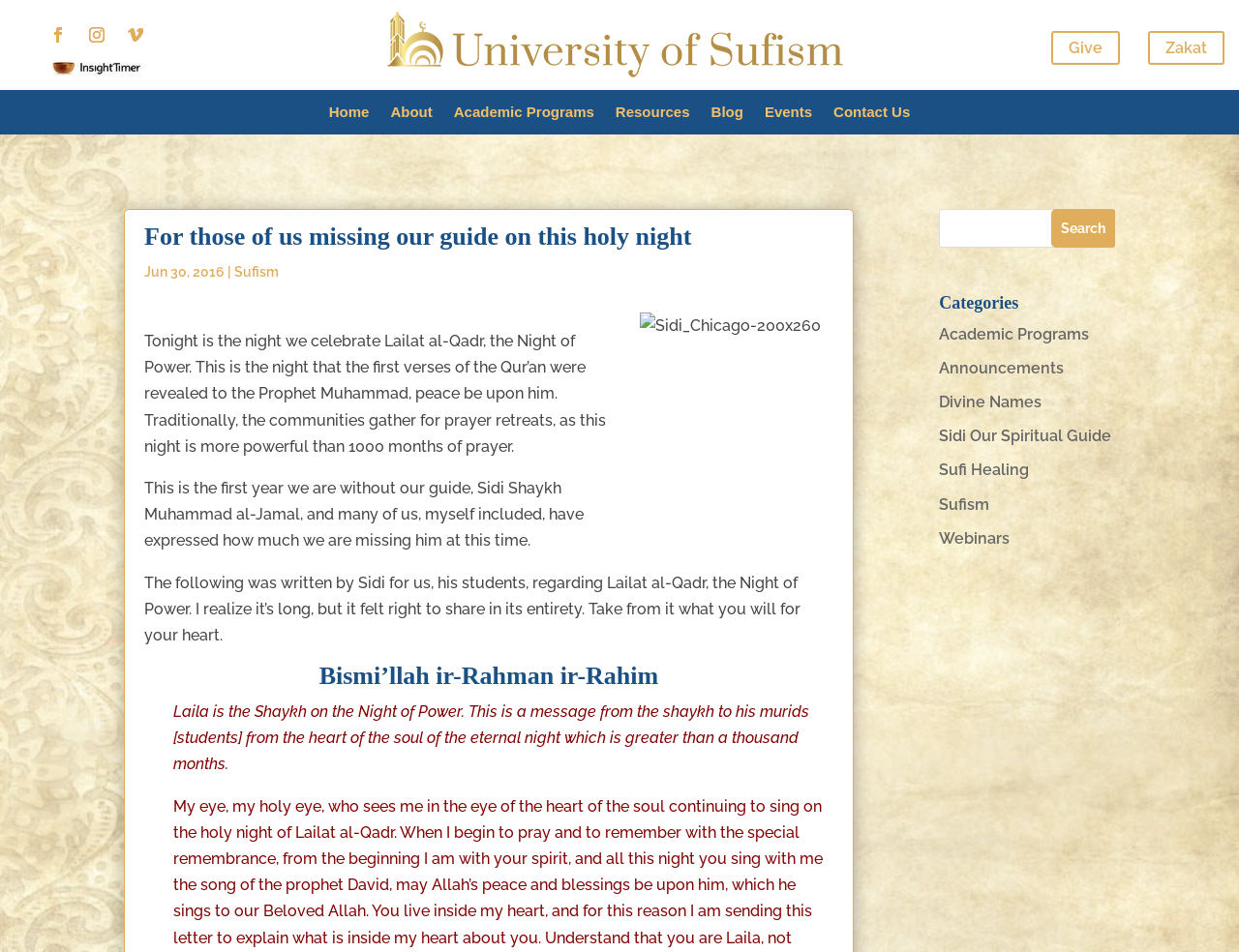What is the date mentioned in the article? From the image, respond with a single word or brief phrase.

Jun 30, 2016